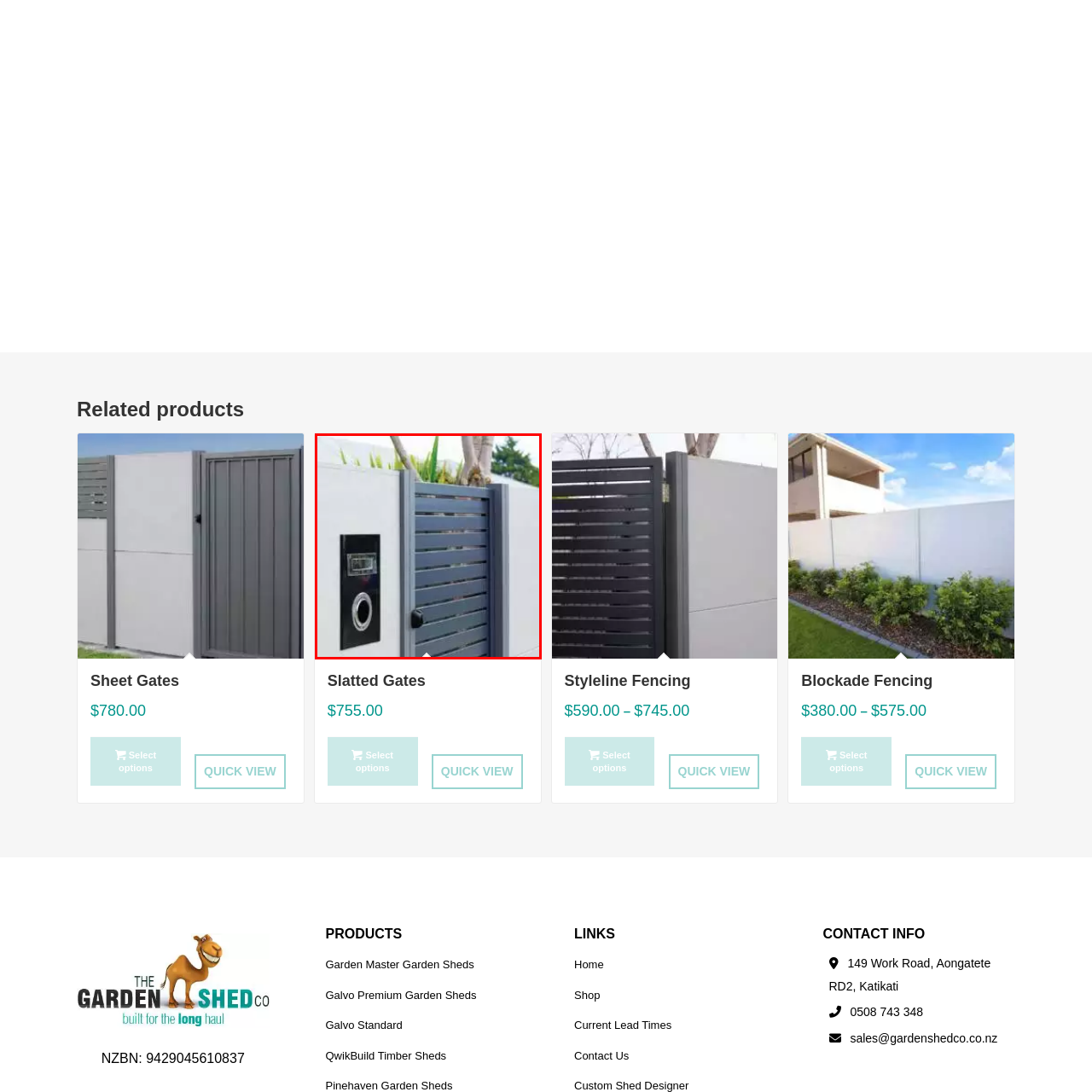Observe the image enclosed by the red border and respond to the subsequent question with a one-word or short phrase:
What type of design is the gate characterized by?

modern